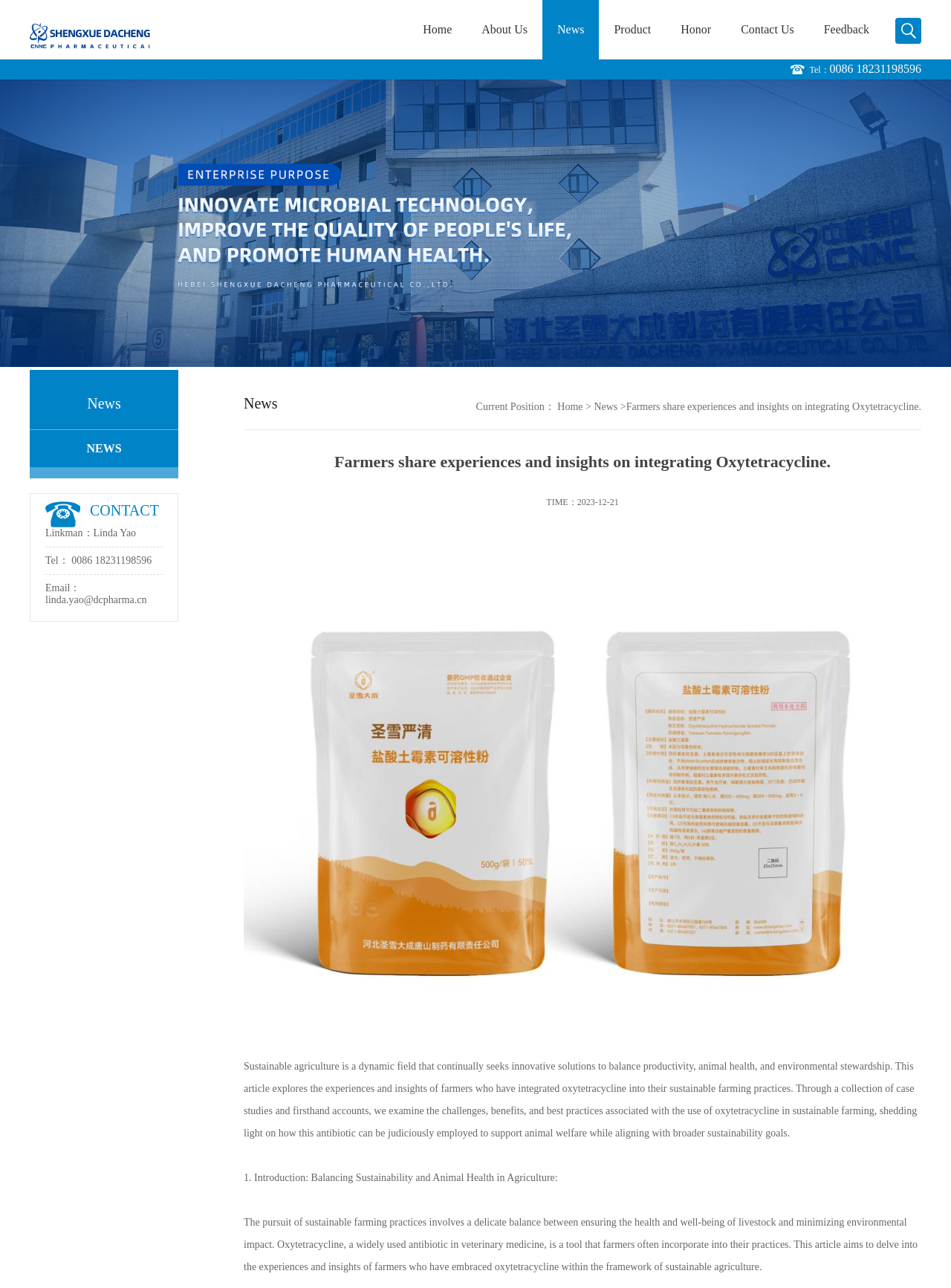Answer this question in one word or a short phrase: What is the topic of the article?

Oxytetracycline in sustainable farming